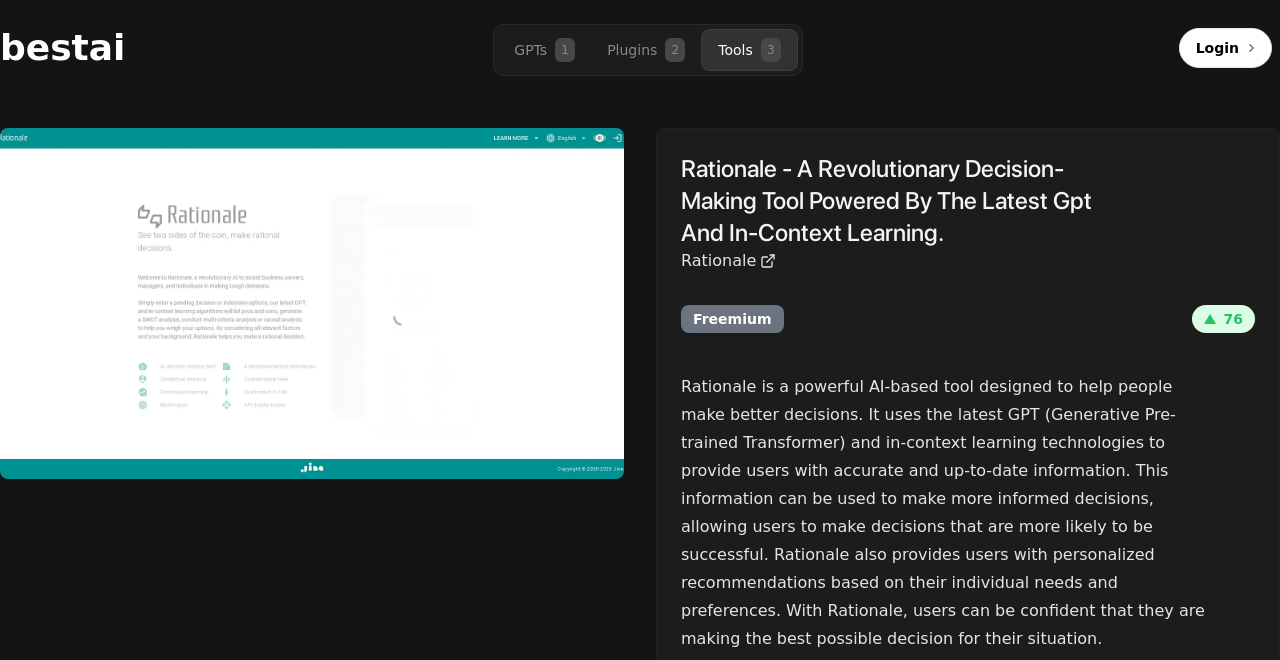How many links are there in the top navigation bar?
Answer with a single word or phrase, using the screenshot for reference.

4